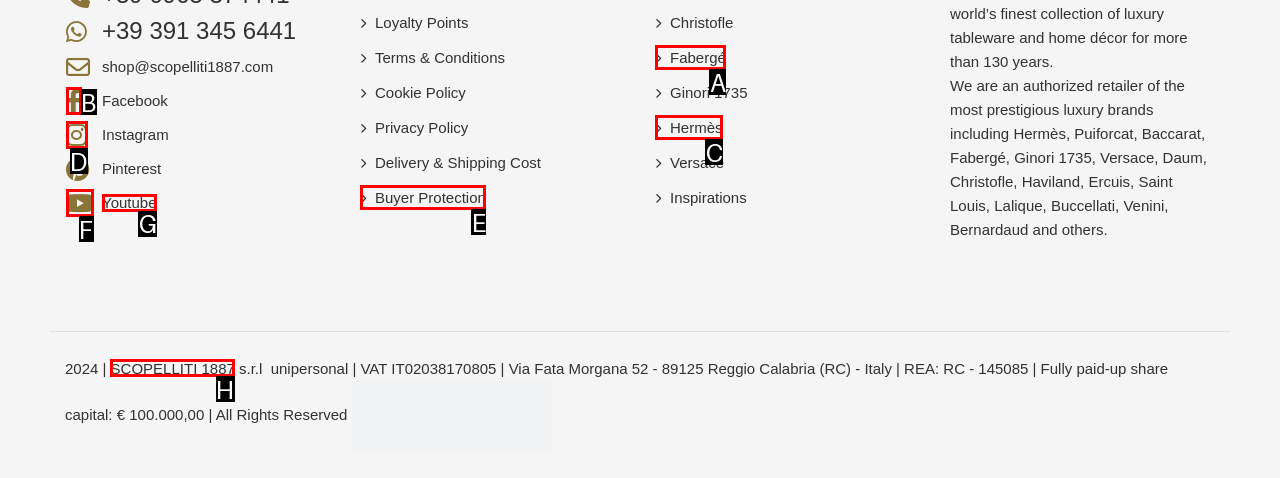Identify the letter of the option to click in order to Go to Scopelliti 1887. Answer with the letter directly.

H